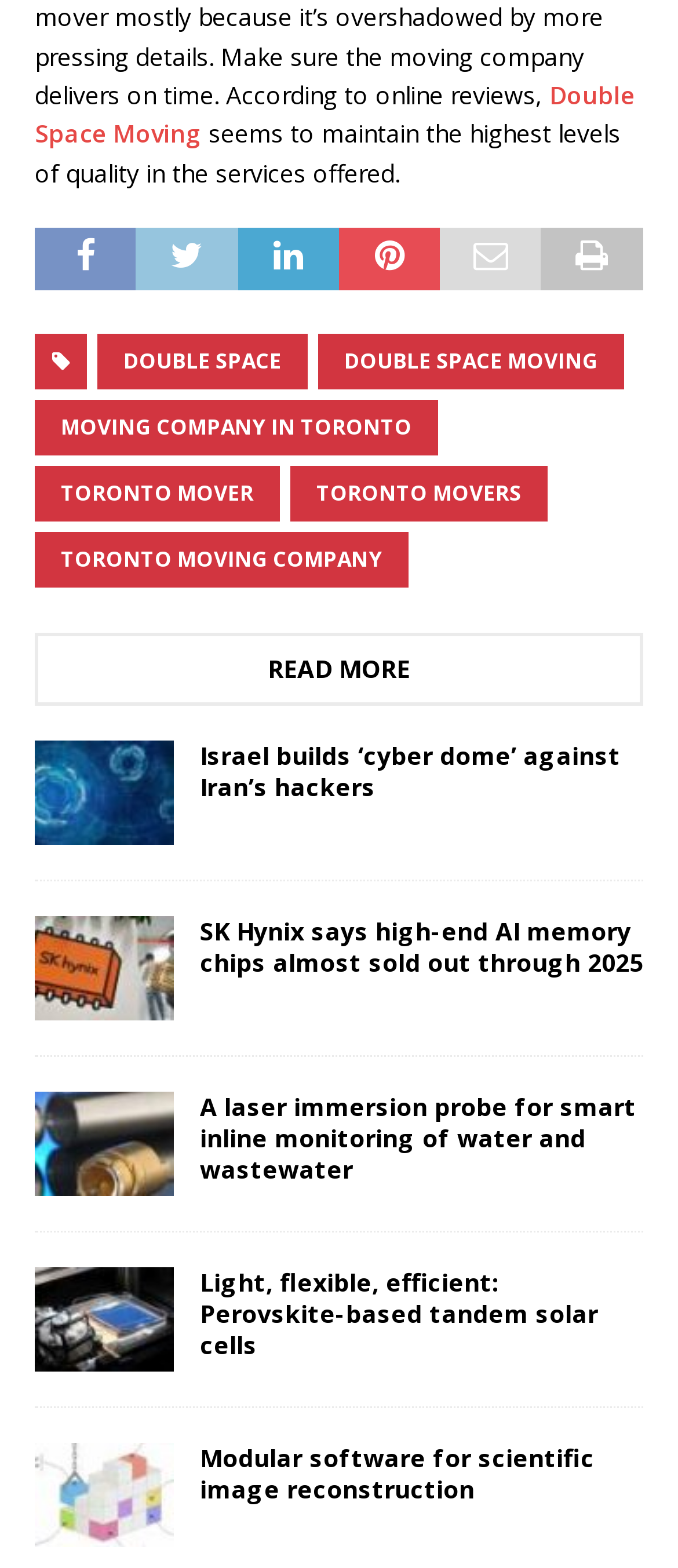Find the bounding box coordinates of the clickable area that will achieve the following instruction: "Learn about 'Israel builds ‘cyber dome’ against Iran’s hackers'".

[0.051, 0.472, 0.256, 0.539]